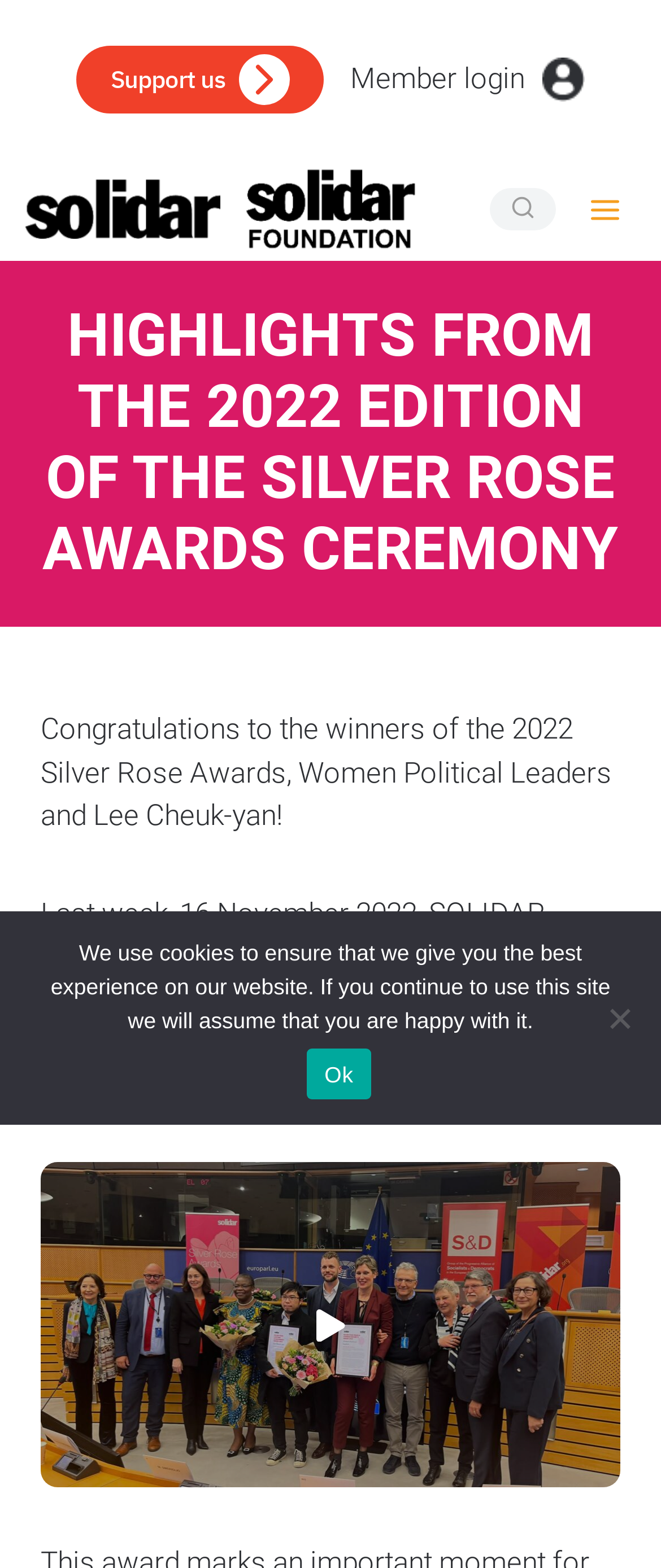Please determine the bounding box coordinates for the UI element described as: "Scroll to top".

[0.885, 0.55, 1.0, 0.598]